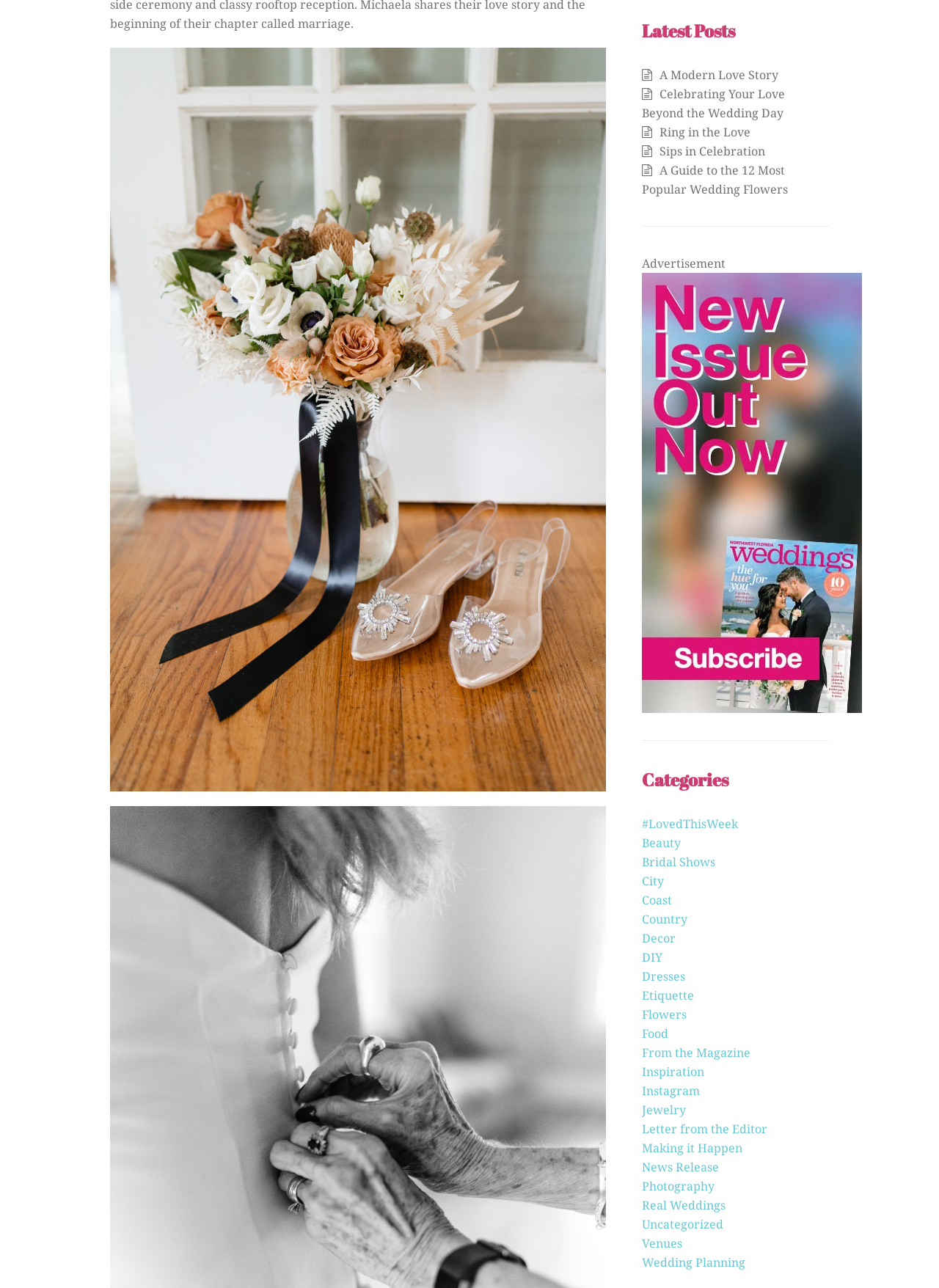Bounding box coordinates should be provided in the format (top-left x, top-left y, bottom-right x, bottom-right y) with all values between 0 and 1. Identify the bounding box for this UI element: A Modern Love Story

[0.684, 0.052, 0.829, 0.064]